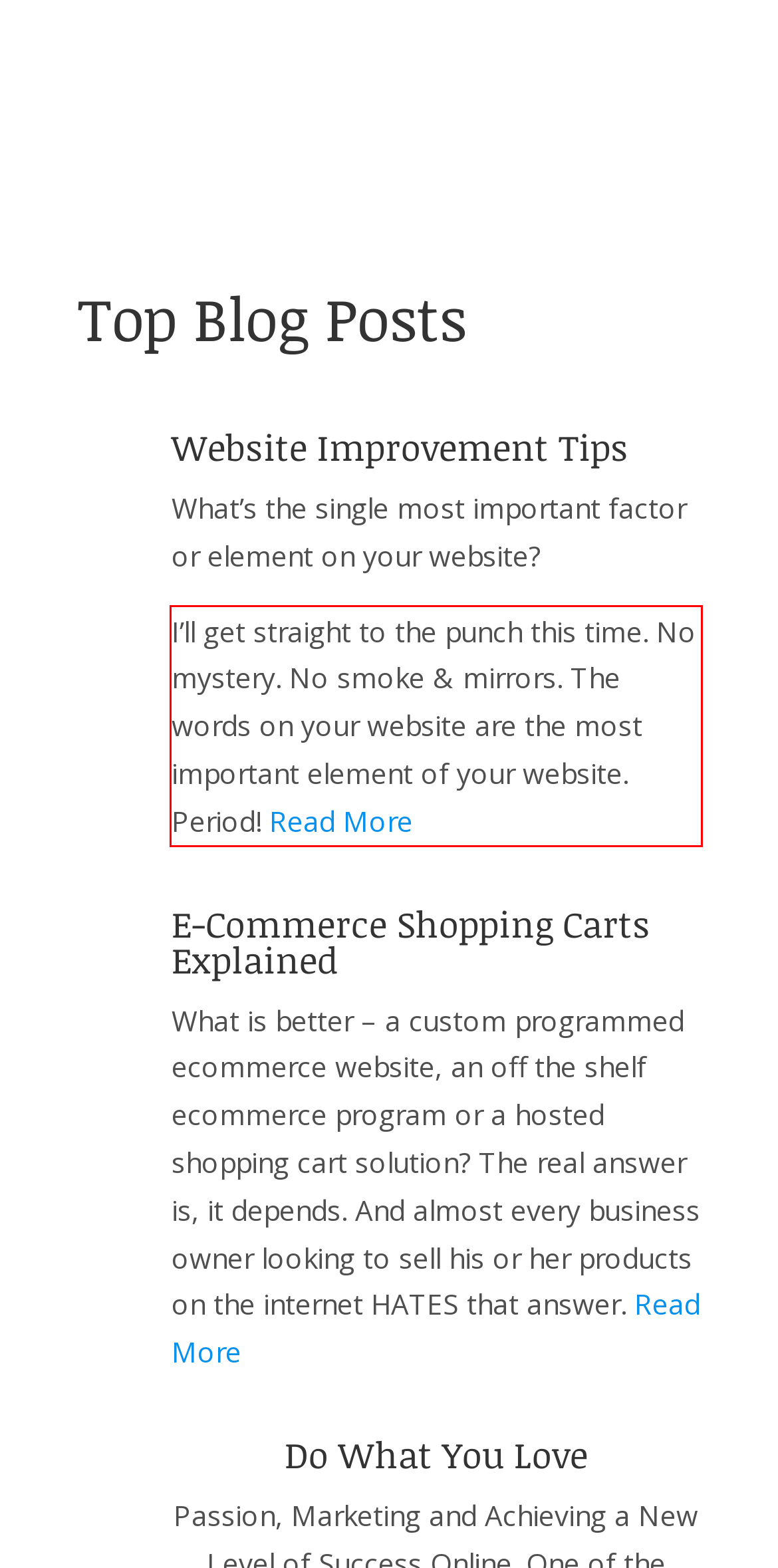There is a UI element on the webpage screenshot marked by a red bounding box. Extract and generate the text content from within this red box.

I’ll get straight to the punch this time. No mystery. No smoke & mirrors. The words on your website are the most important element of your website. Period! Read More